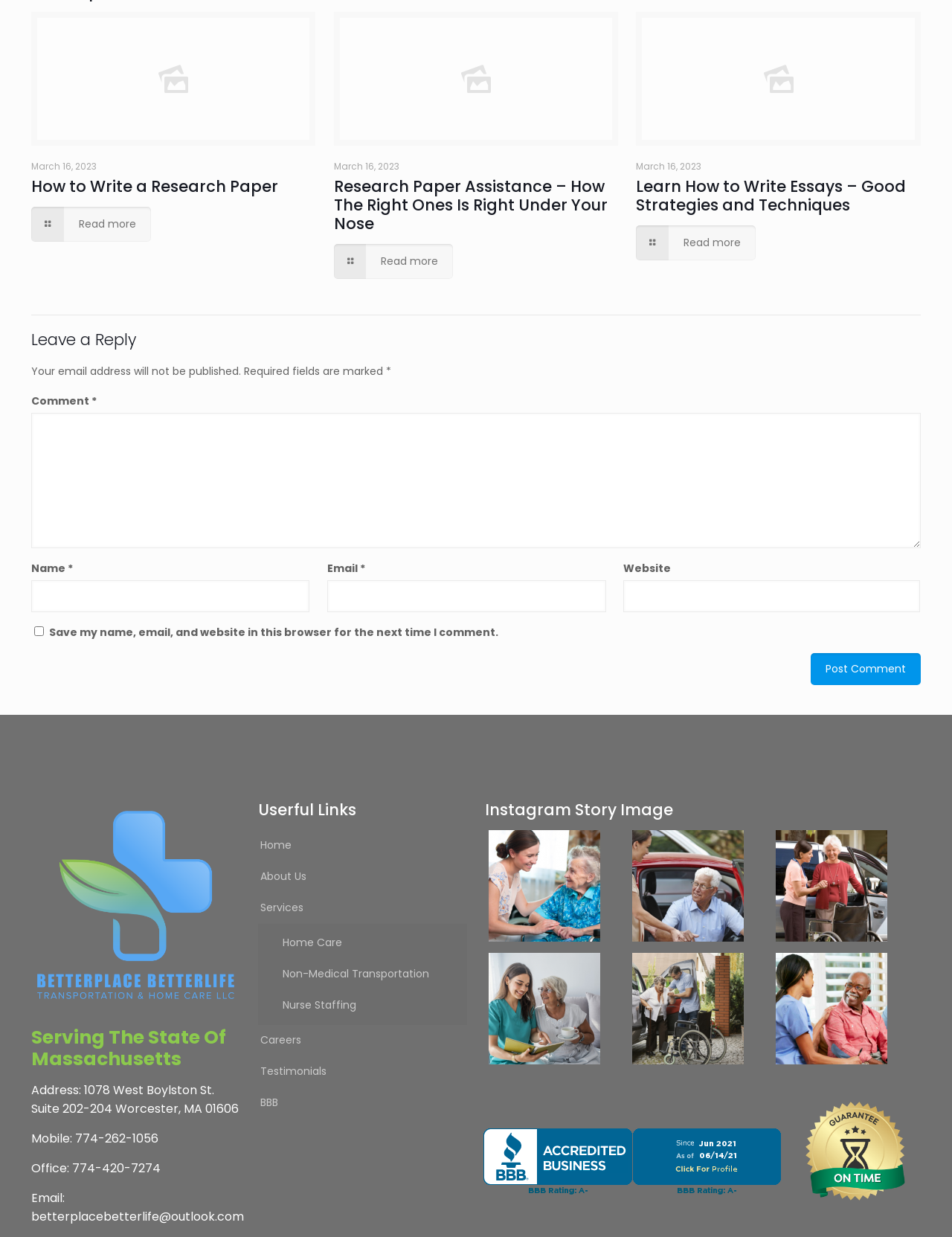Based on the element description parent_node: Comment * name="comment", identify the bounding box coordinates for the UI element. The coordinates should be in the format (top-left x, top-left y, bottom-right x, bottom-right y) and within the 0 to 1 range.

[0.033, 0.334, 0.967, 0.443]